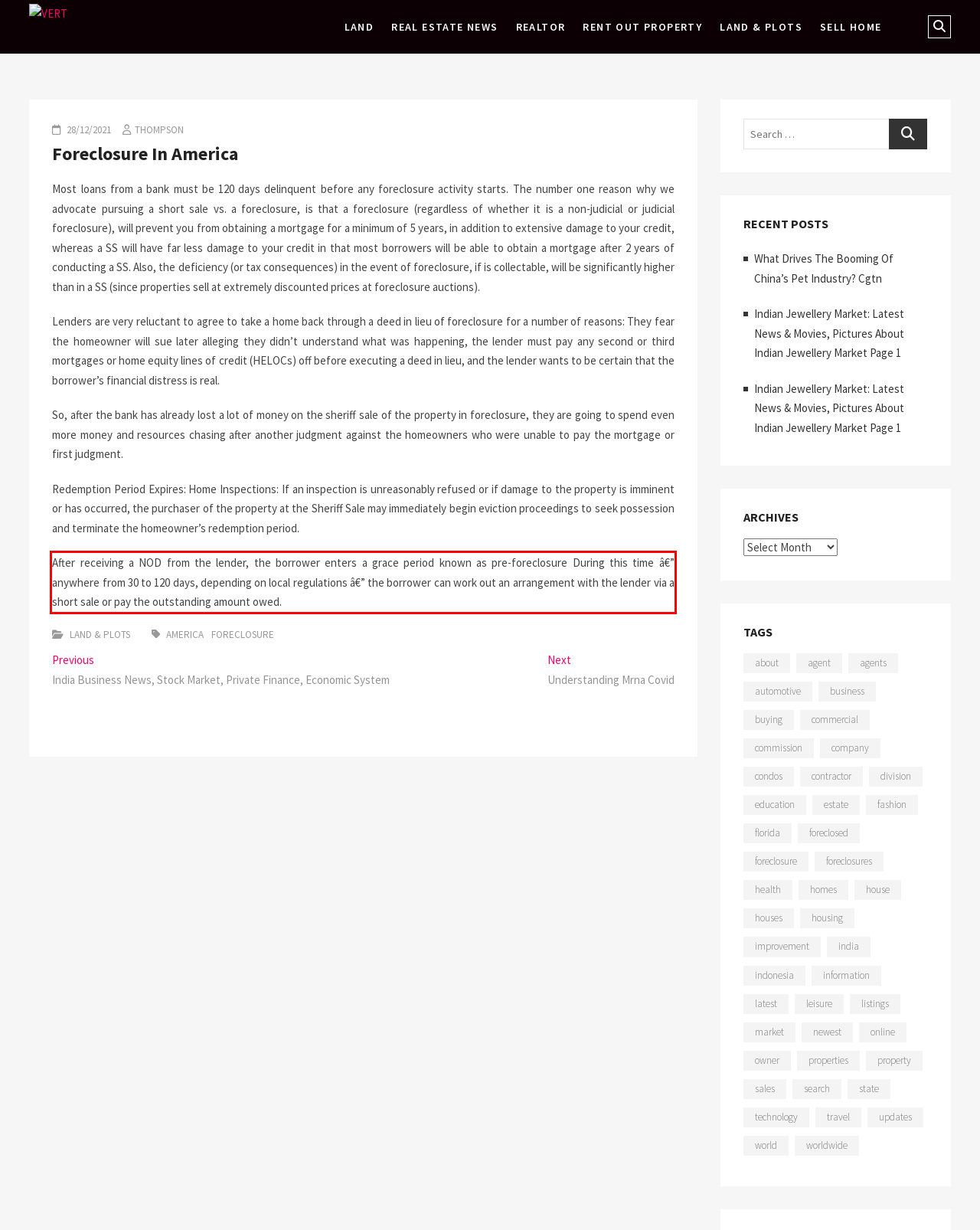With the given screenshot of a webpage, locate the red rectangle bounding box and extract the text content using OCR.

After receiving a NOD from the lender, the borrower enters a grace period known as pre-foreclosure During this time â€” anywhere from 30 to 120 days, depending on local regulations â€” the borrower can work out an arrangement with the lender via a short sale or pay the outstanding amount owed.